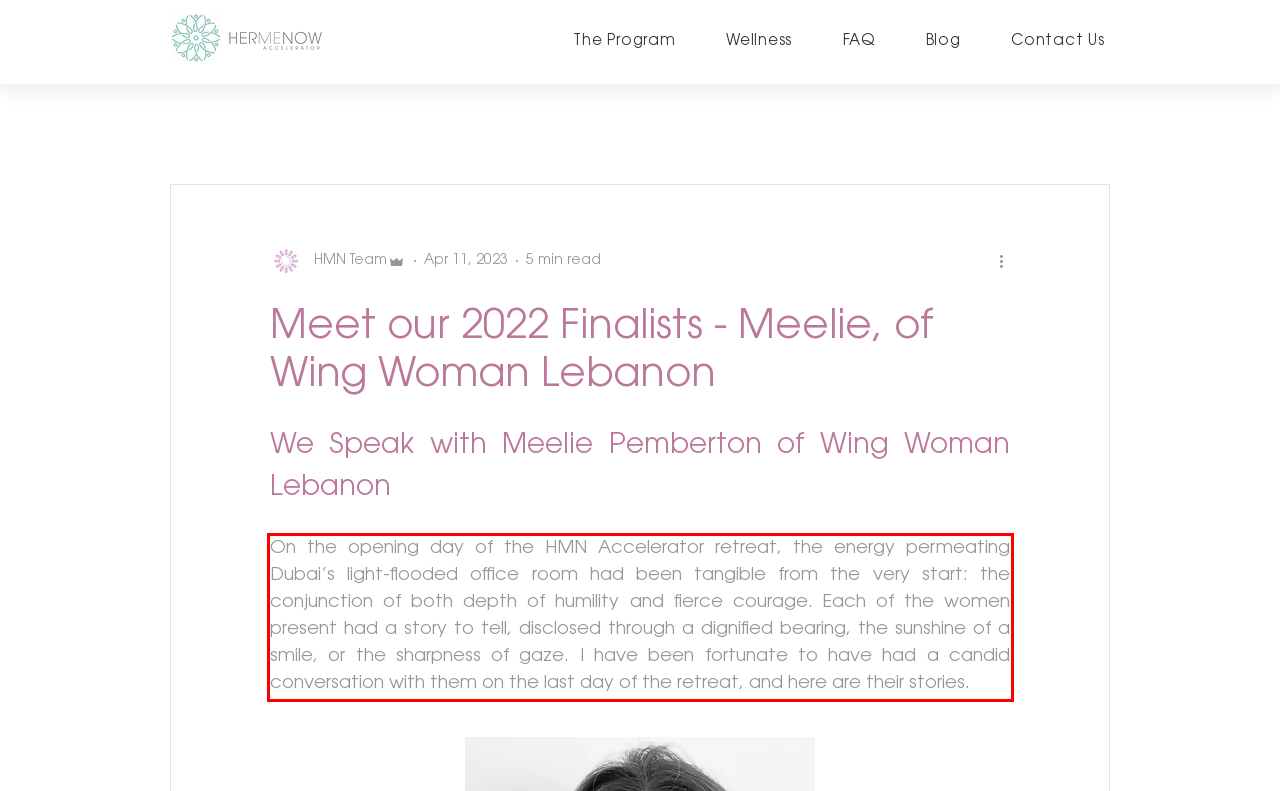Analyze the webpage screenshot and use OCR to recognize the text content in the red bounding box.

On the opening day of the HMN Accelerator retreat, the energy permeating Dubai’s light-flooded office room had been tangible from the very start: the conjunction of both depth of humility and fierce courage. Each of the women present had a story to tell, disclosed through a dignified bearing, the sunshine of a smile, or the sharpness of gaze. I have been fortunate to have had a candid conversation with them on the last day of the retreat, and here are their stories.